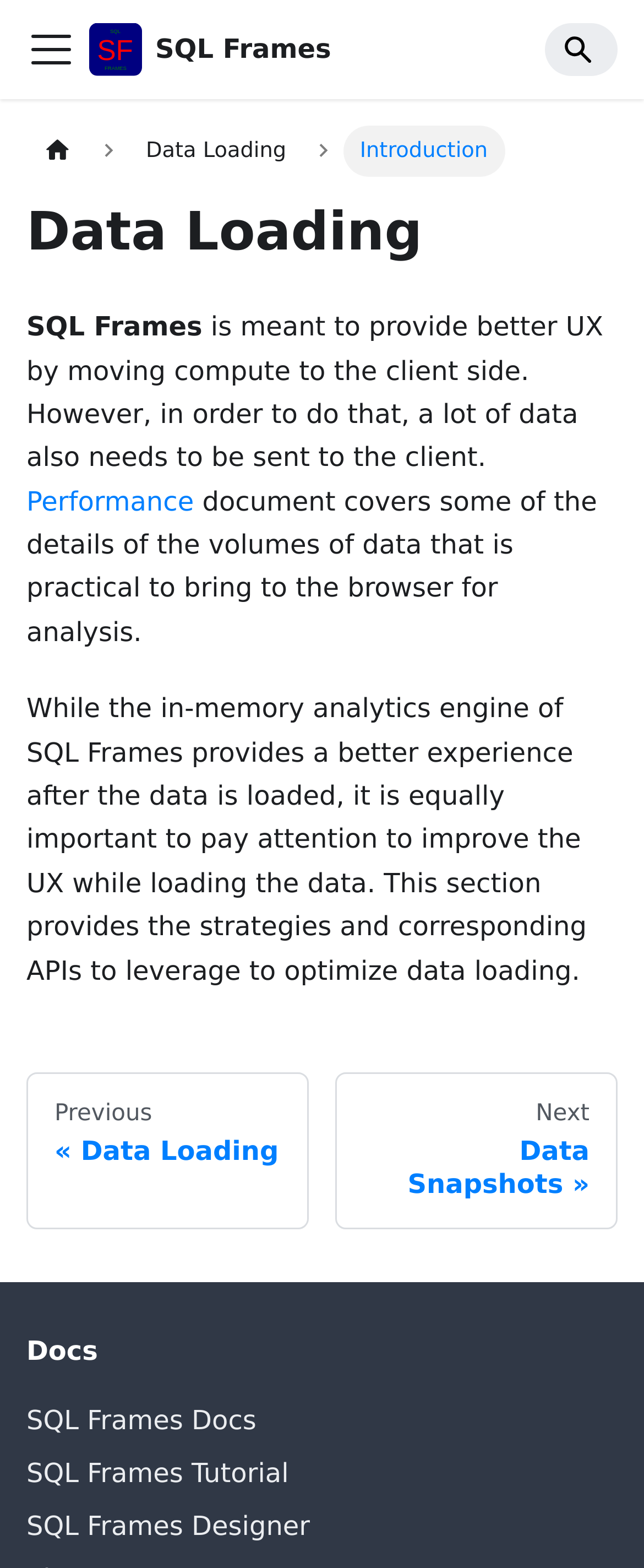Identify the bounding box coordinates of the region that needs to be clicked to carry out this instruction: "View Performance". Provide these coordinates as four float numbers ranging from 0 to 1, i.e., [left, top, right, bottom].

[0.041, 0.309, 0.301, 0.329]